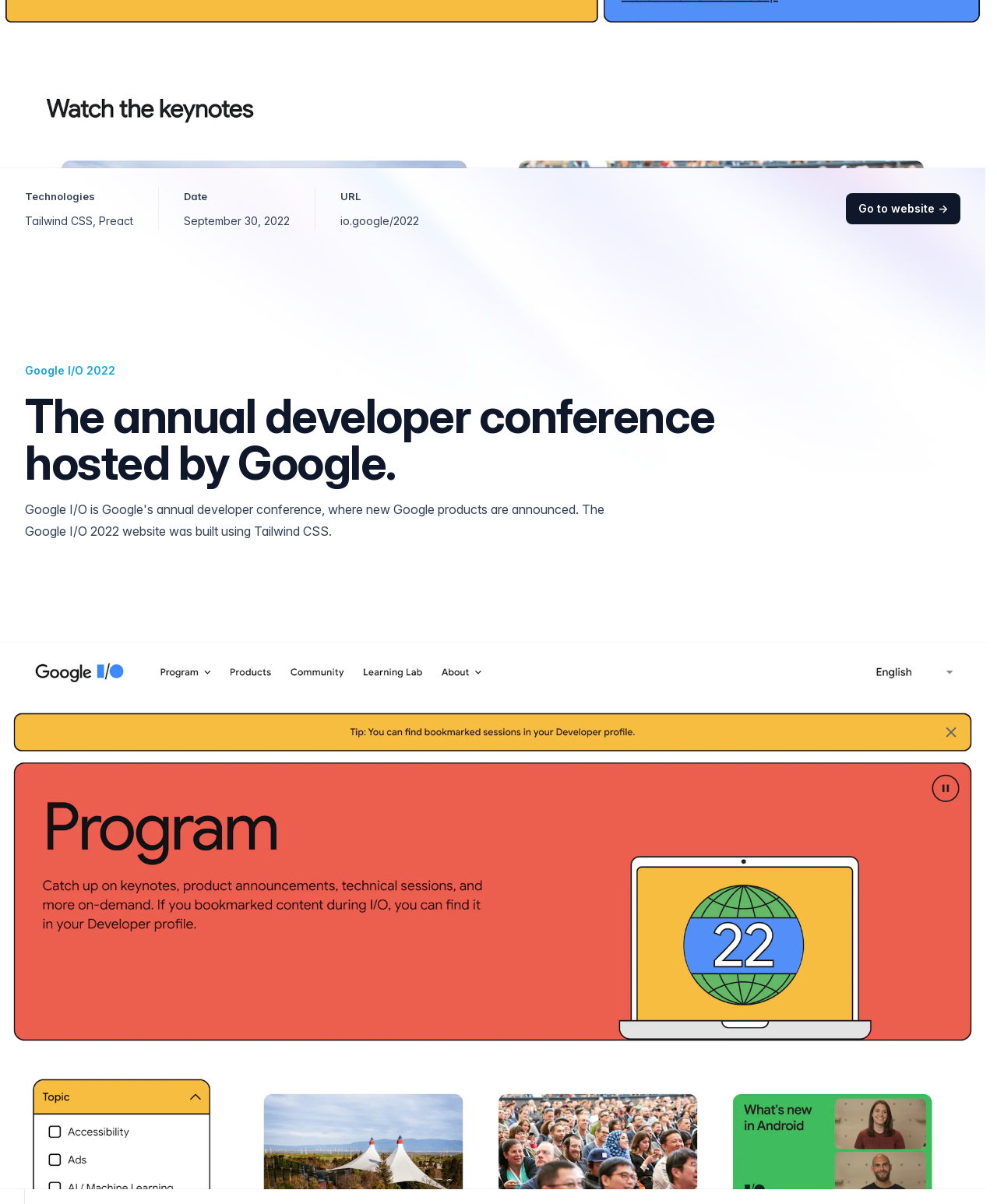Predict the bounding box of the UI element that fits this description: "io.google/2022".

[0.341, 0.178, 0.42, 0.189]